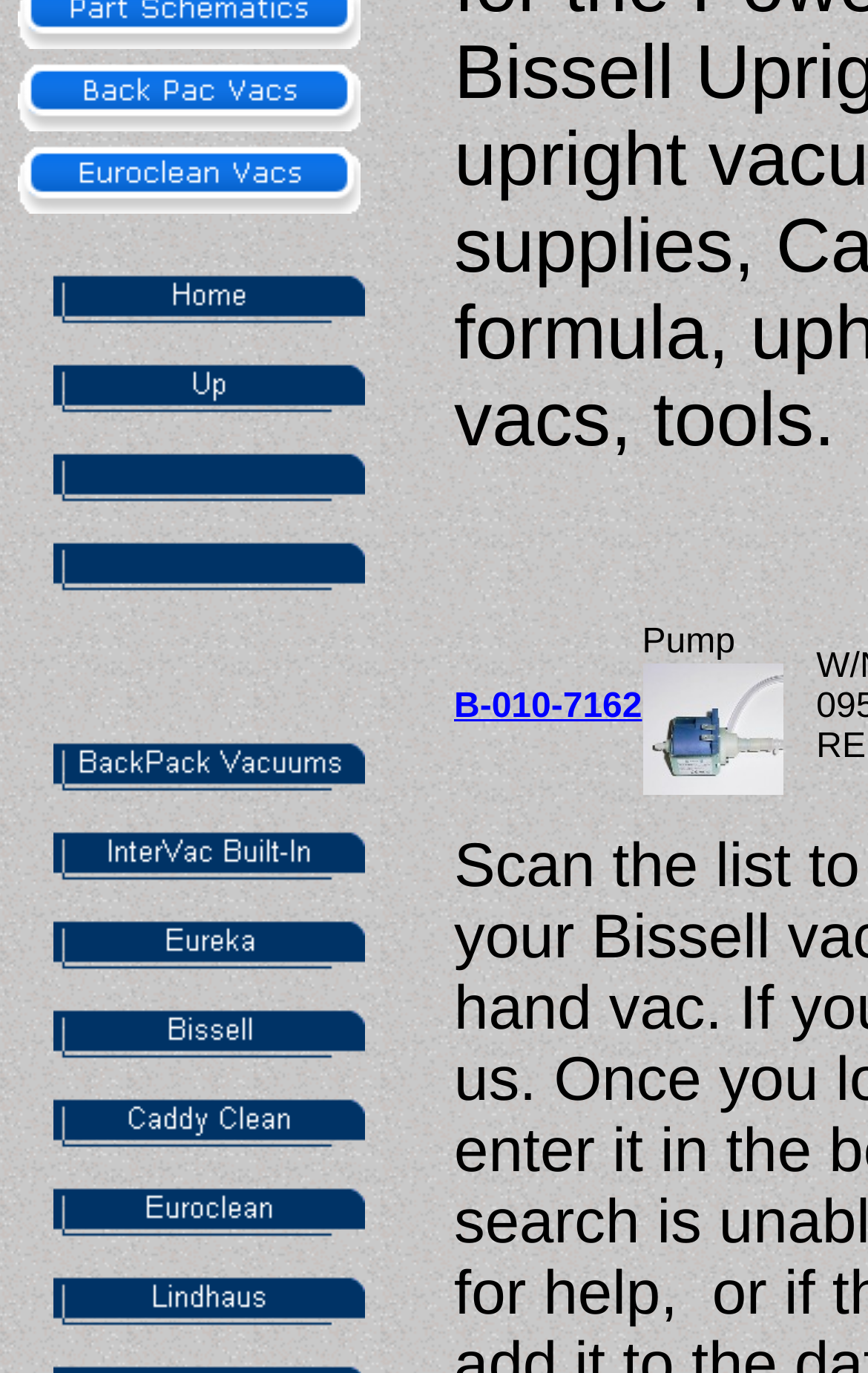Determine the bounding box for the UI element as described: "alt="Power Steamer Parts" name="MSFPnav3"". The coordinates should be represented as four float numbers between 0 and 1, formatted as [left, top, right, bottom].

[0.062, 0.354, 0.421, 0.382]